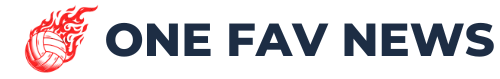What type of news does the platform focus on?
Please use the visual content to give a single word or phrase answer.

Sports